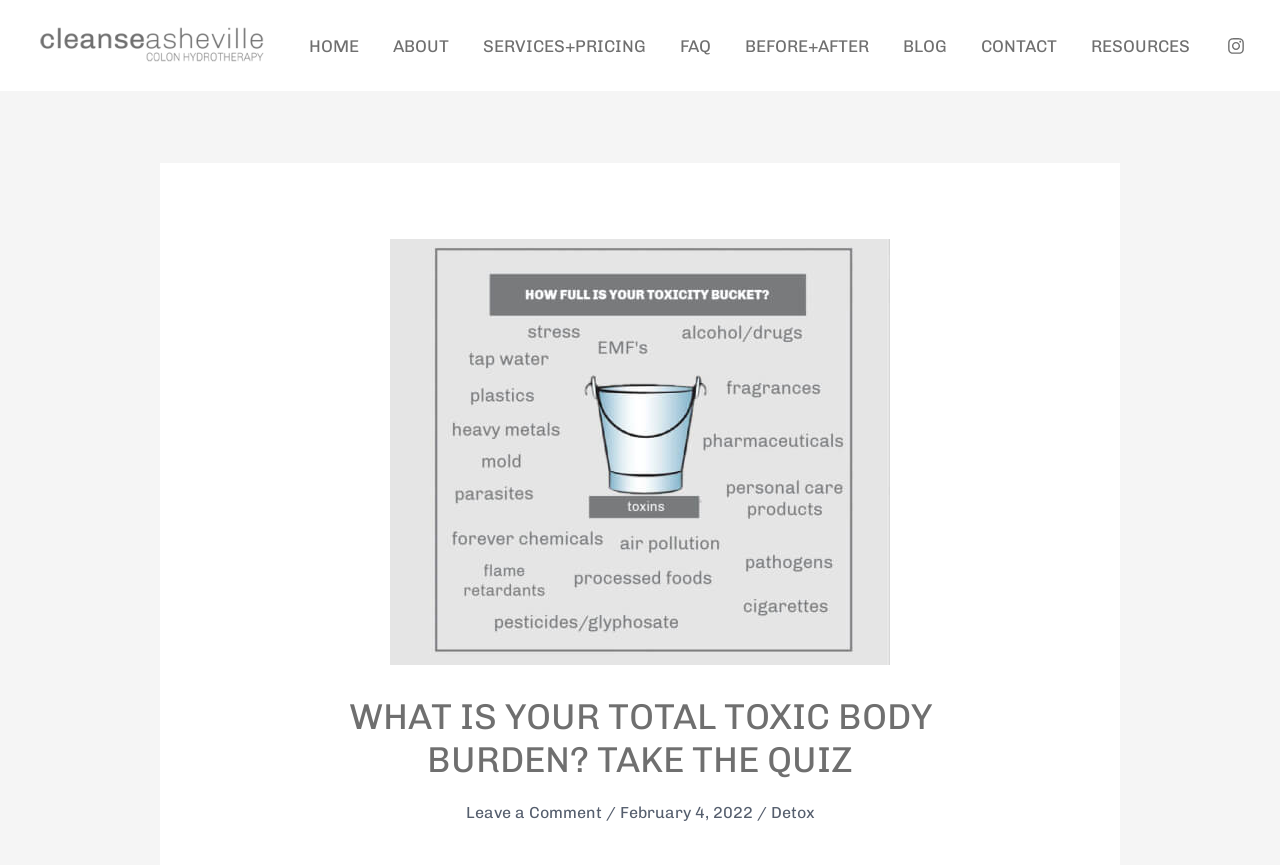Please locate the clickable area by providing the bounding box coordinates to follow this instruction: "Click the 'HOME' link".

[0.228, 0.001, 0.294, 0.105]